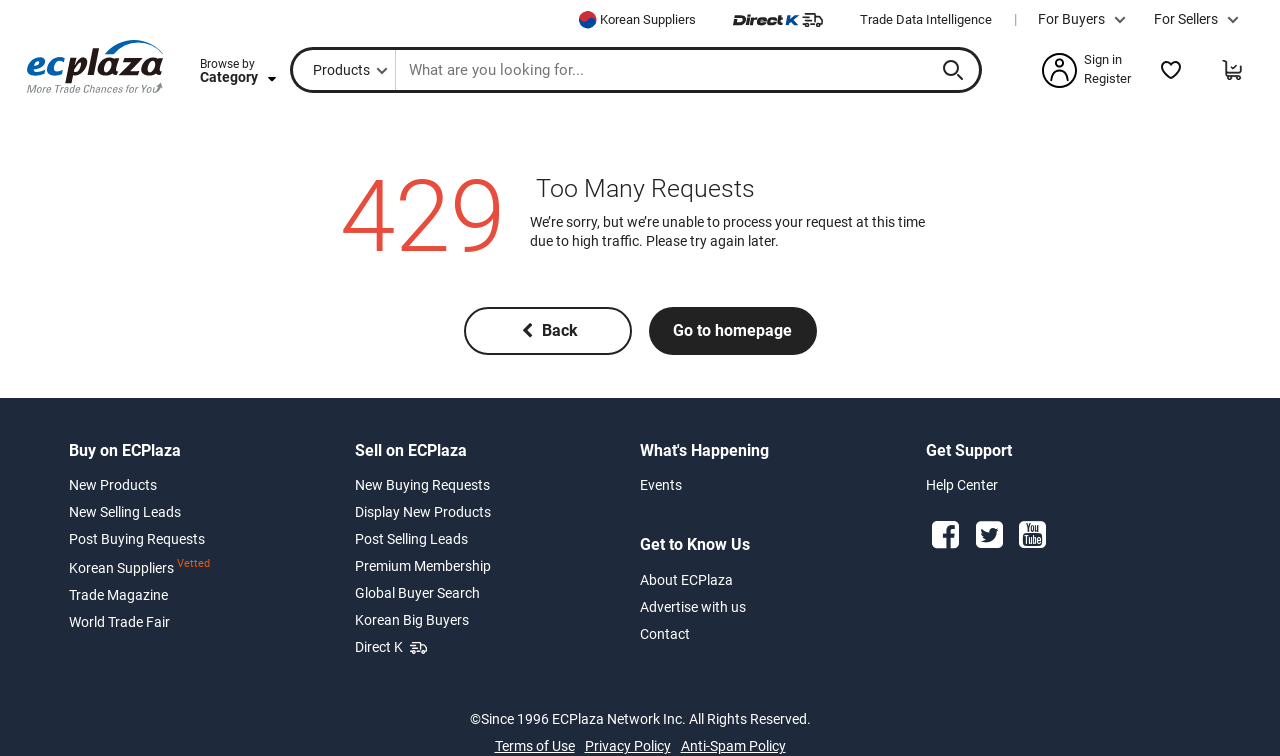Determine the bounding box coordinates for the clickable element required to fulfill the instruction: "Sign in to your account". Provide the coordinates as four float numbers between 0 and 1, i.e., [left, top, right, bottom].

[0.847, 0.068, 0.884, 0.093]